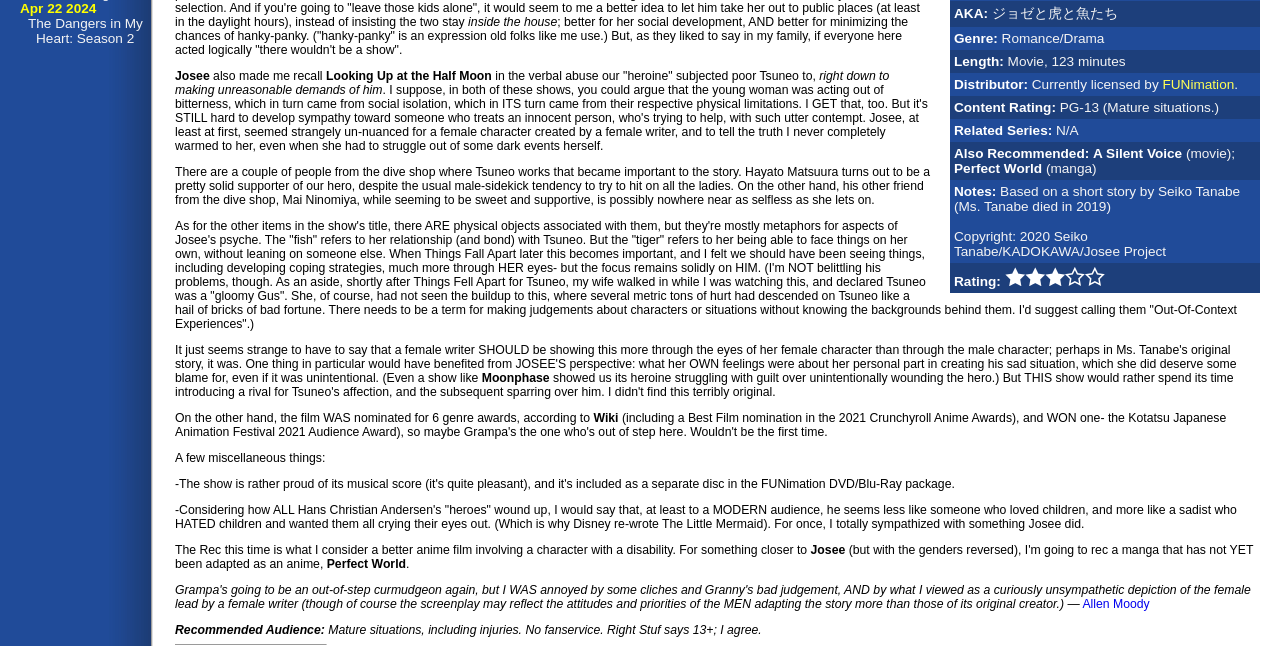Provide the bounding box coordinates of the UI element this sentence describes: "FUNimation".

[0.908, 0.119, 0.964, 0.142]